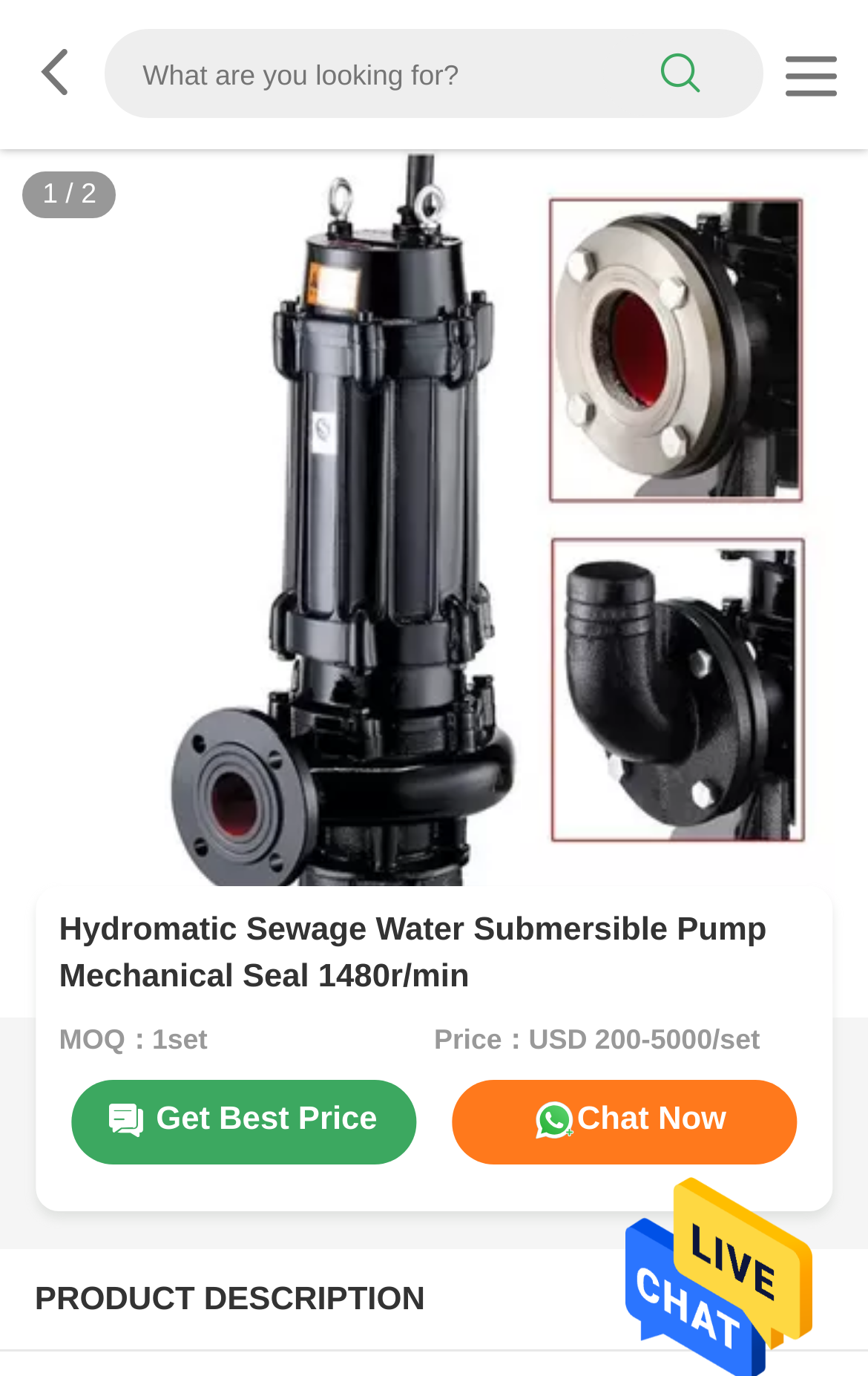Find the bounding box coordinates of the UI element according to this description: "search".

[0.694, 0.024, 0.876, 0.084]